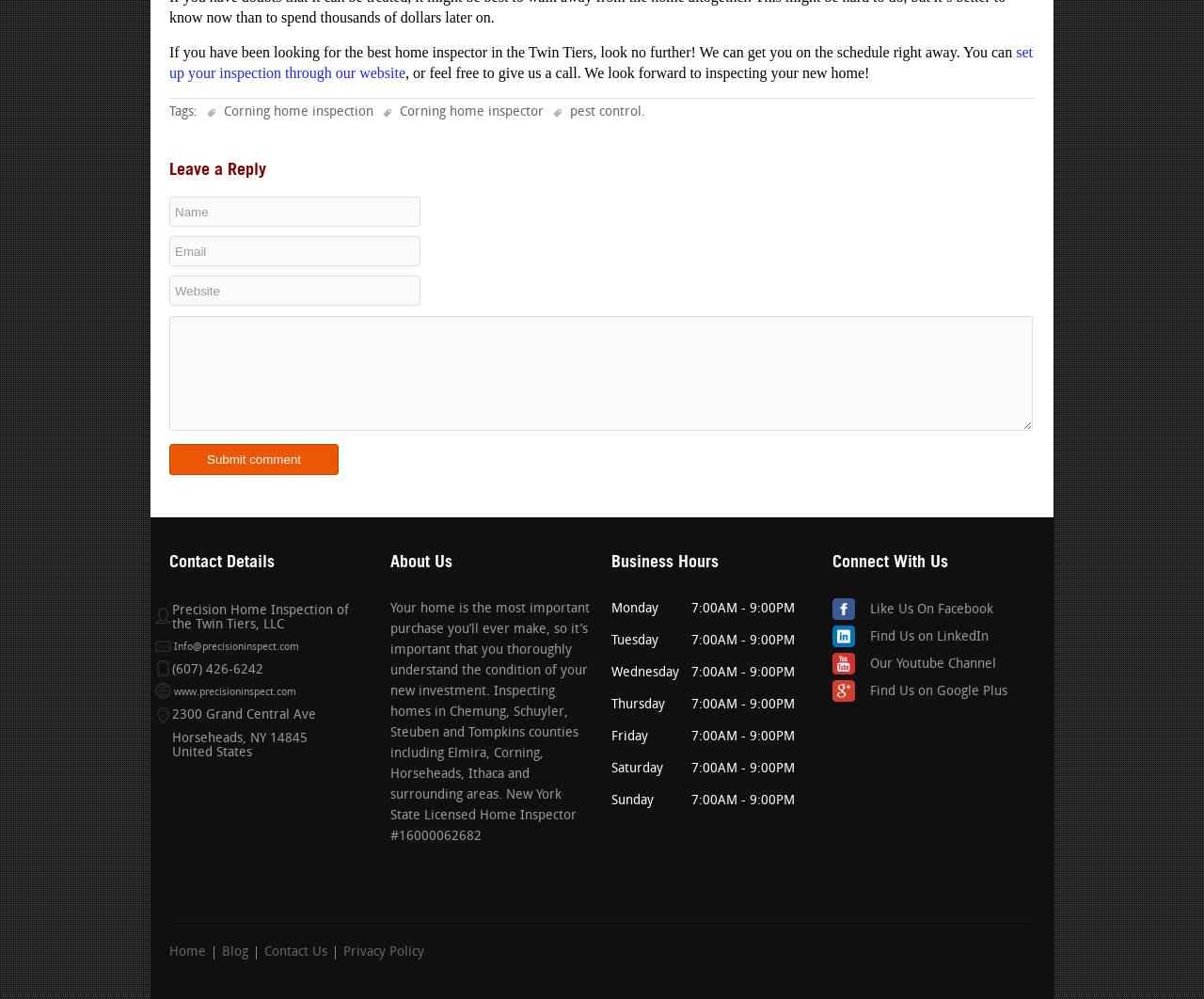Please identify the bounding box coordinates of the element on the webpage that should be clicked to follow this instruction: "set up your inspection through our website". The bounding box coordinates should be given as four float numbers between 0 and 1, formatted as [left, top, right, bottom].

[0.141, 0.045, 0.858, 0.081]